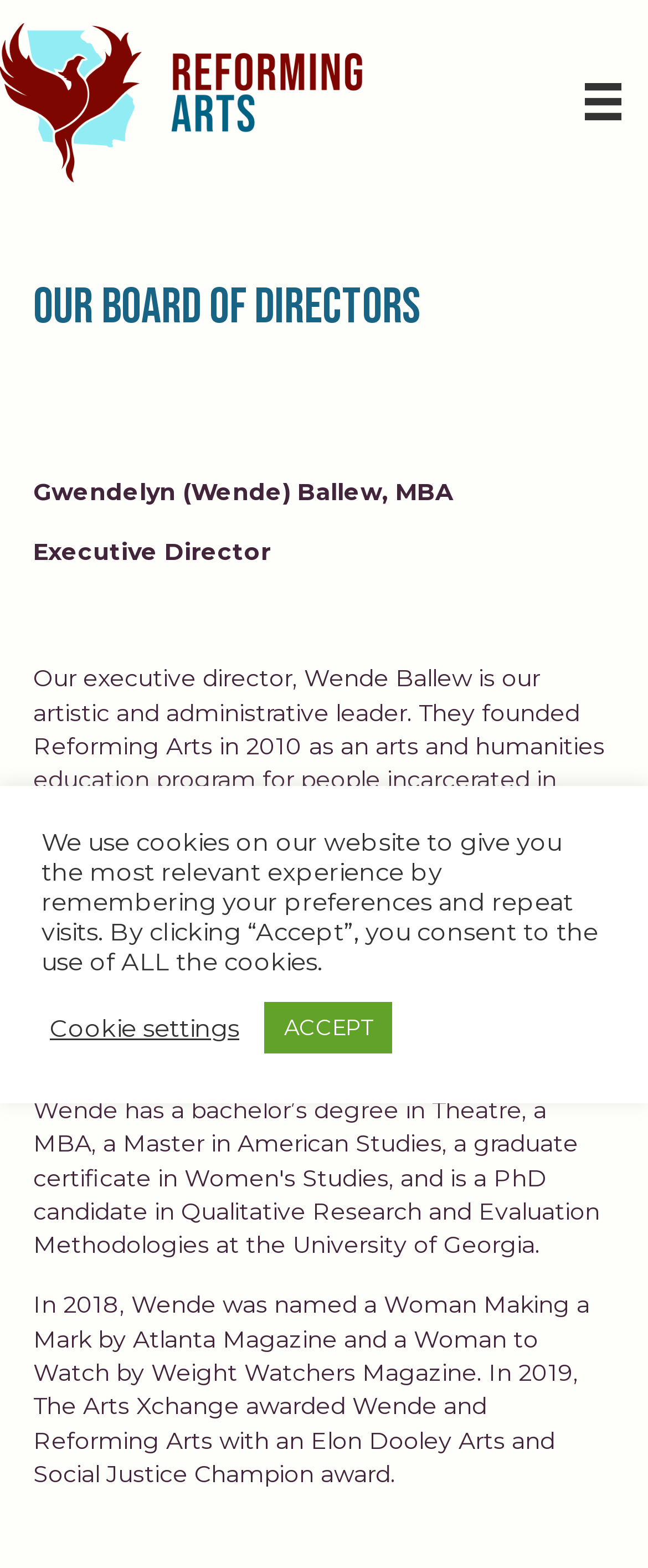Identify the bounding box coordinates for the UI element described as: "ACCEPT".

[0.408, 0.639, 0.605, 0.672]